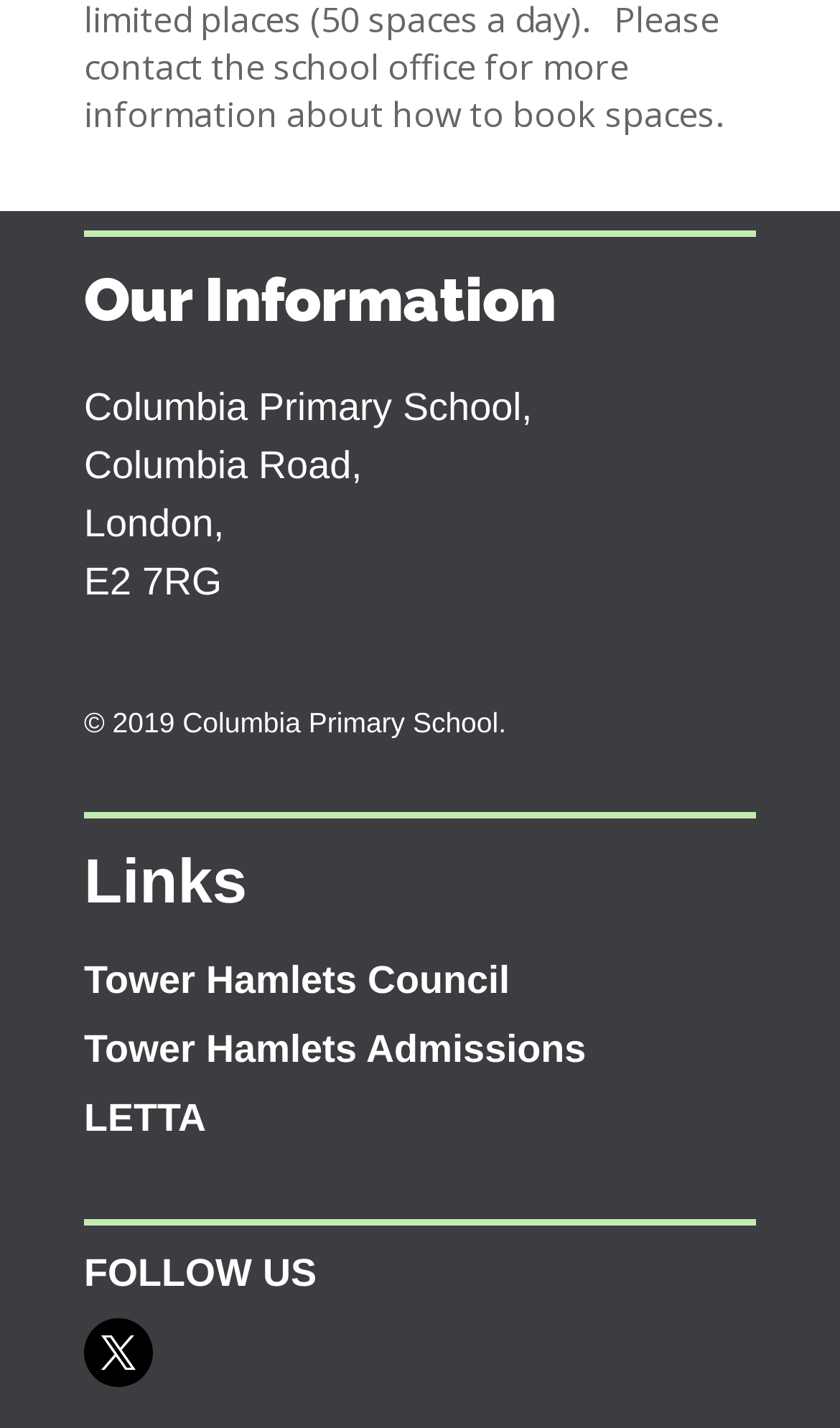What is the copyright year?
Answer the question with a thorough and detailed explanation.

I found the copyright year by looking at the static text element located at [0.1, 0.495, 0.603, 0.518]. The text is '© 2019 Columbia Primary School.'.